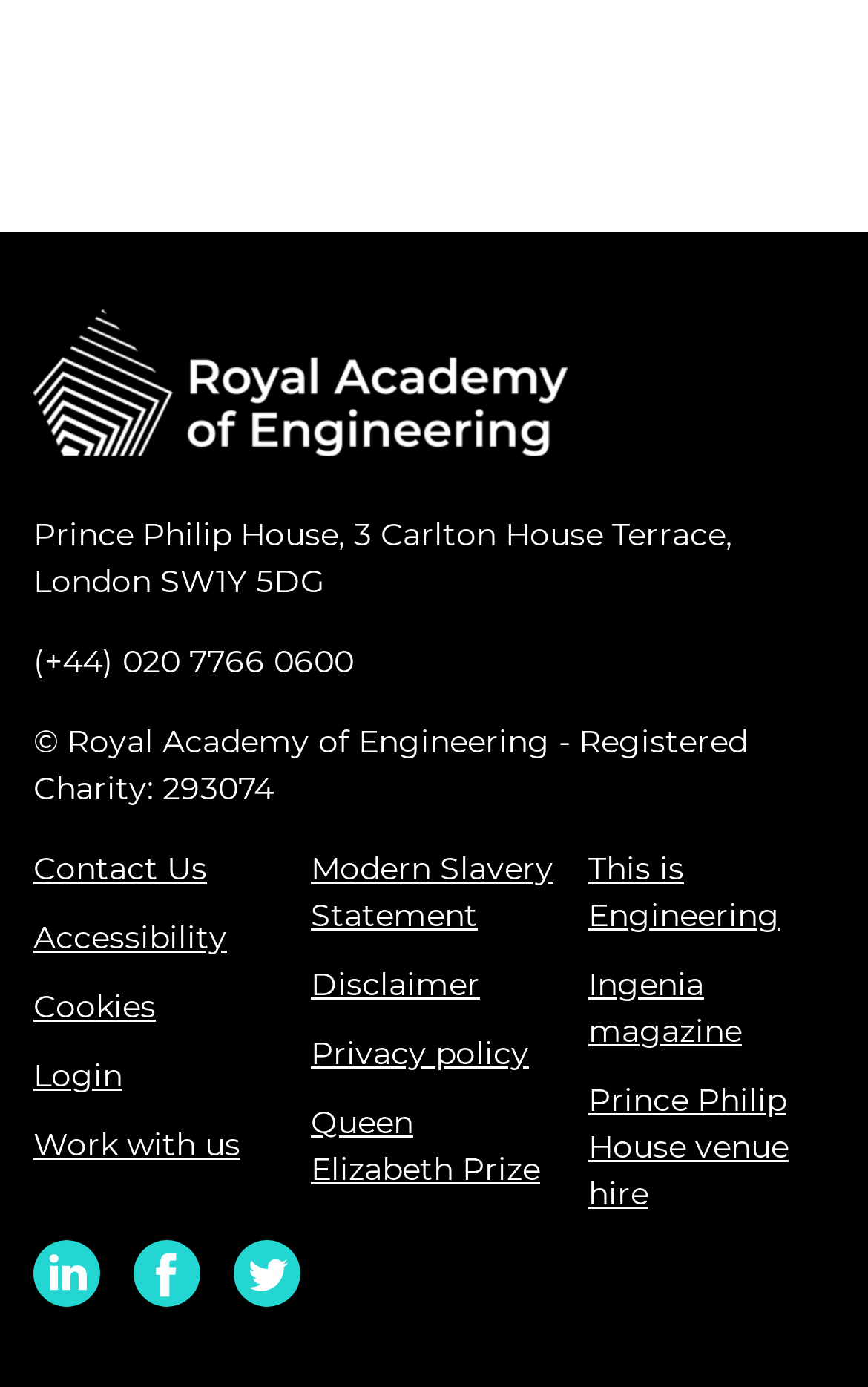How many social media links are available at the bottom of the webpage?
Can you give a detailed and elaborate answer to the question?

I counted the number of social media links by looking at the links at the bottom of the webpage, which are Linkedin, Facebook, and Twitter.